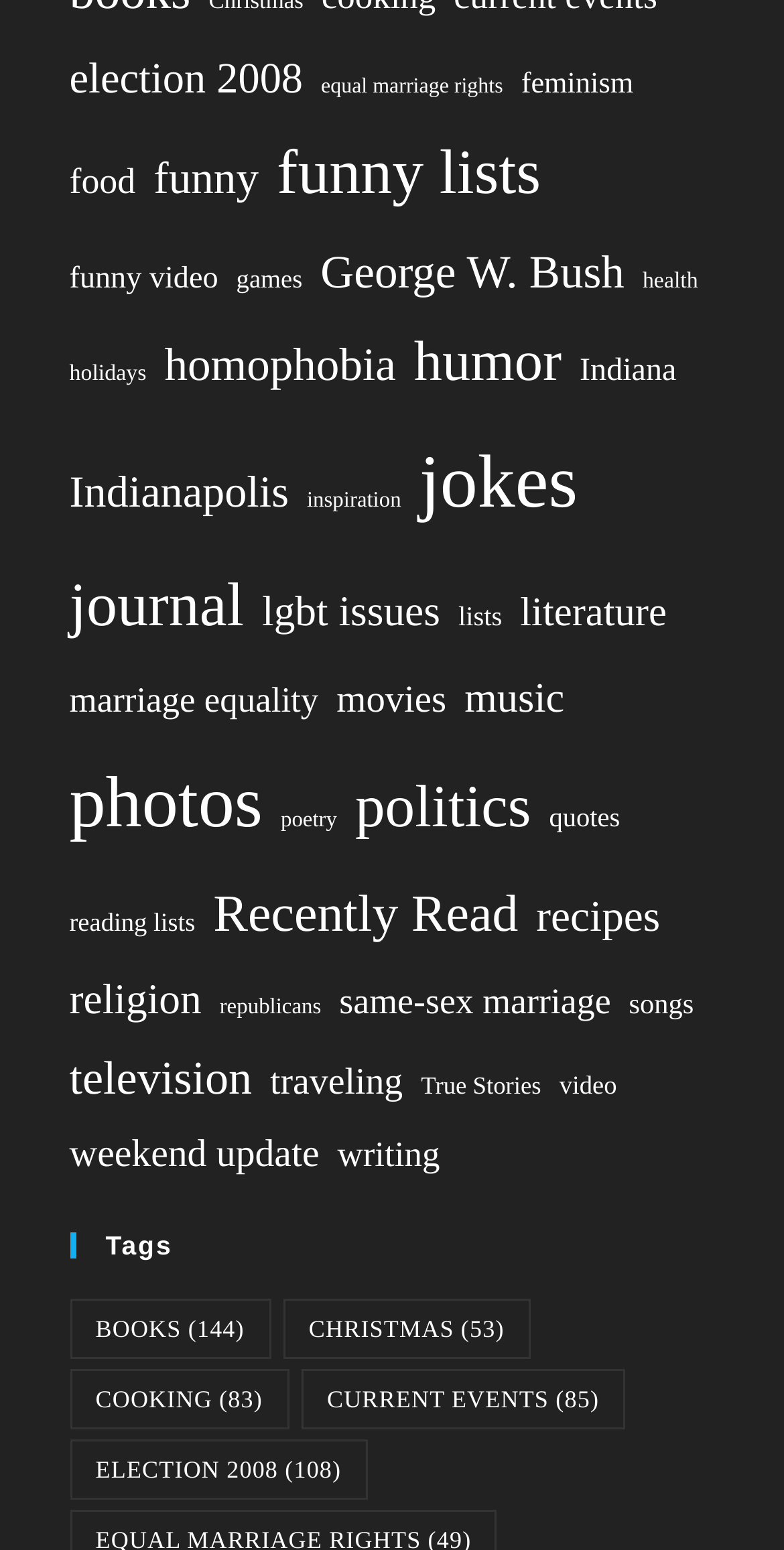Identify the bounding box for the UI element specified in this description: "current events (85)". The coordinates must be four float numbers between 0 and 1, formatted as [left, top, right, bottom].

[0.384, 0.883, 0.798, 0.922]